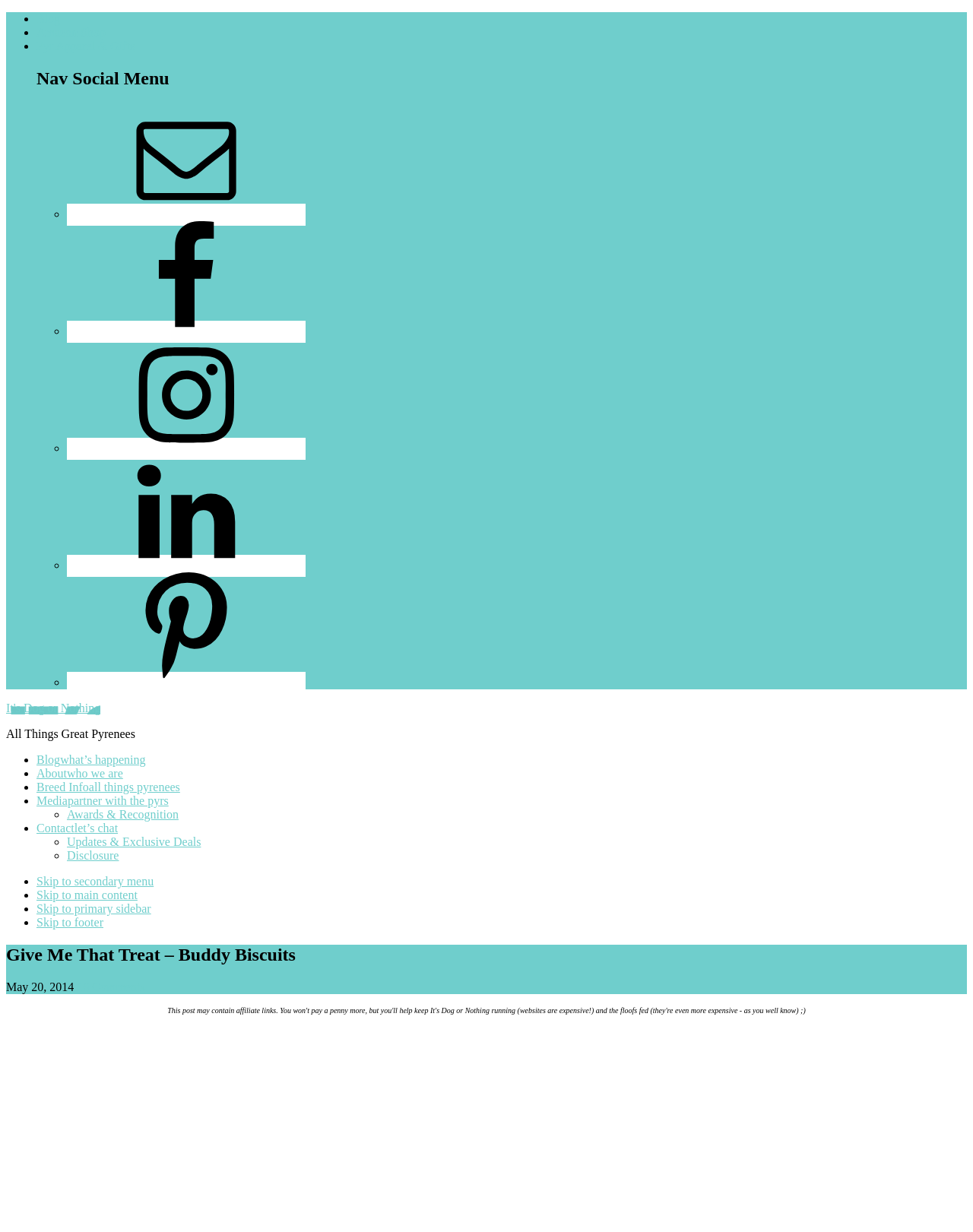Please extract the primary headline from the webpage.

Give Me That Treat – Buddy Biscuits